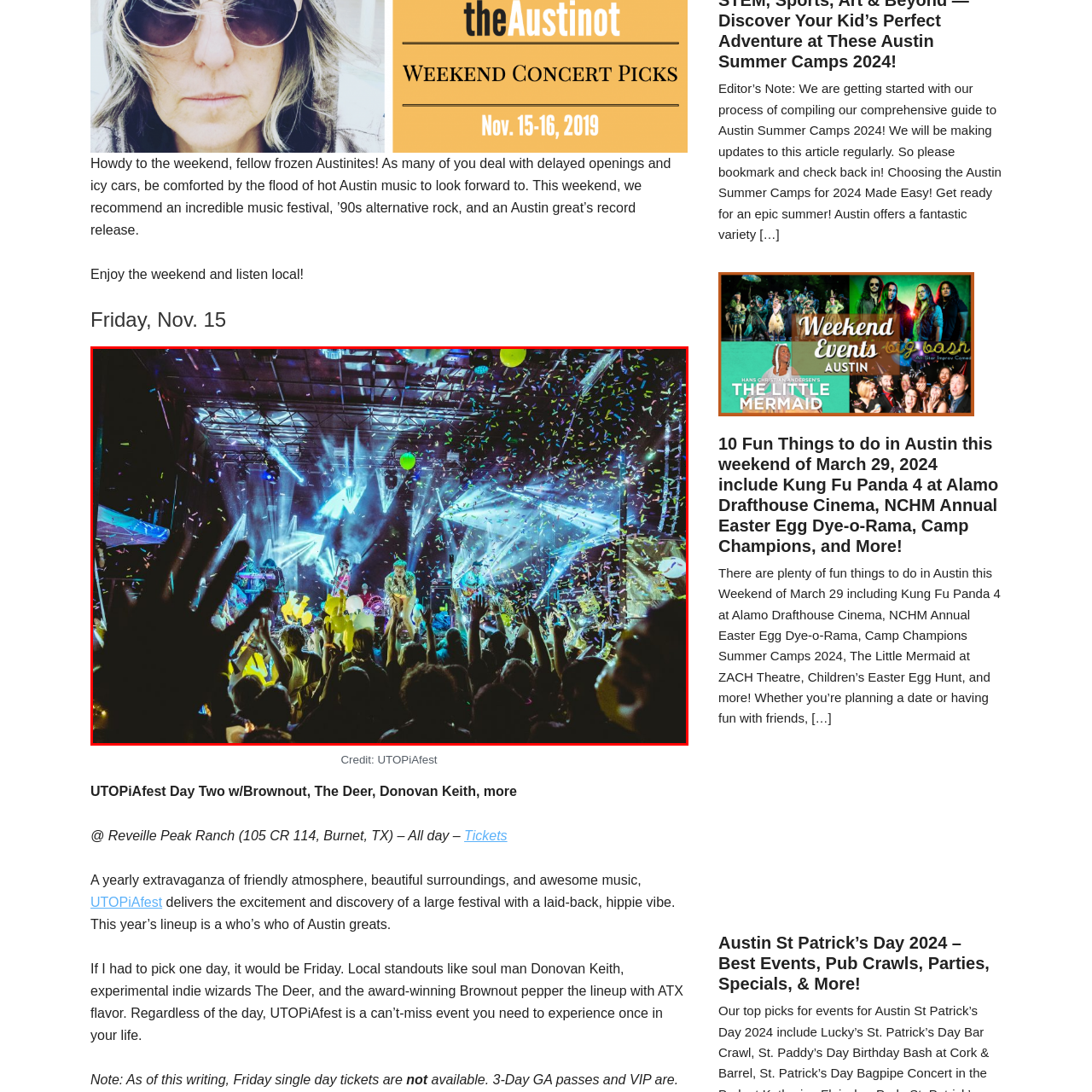Direct your attention to the image encased in a red frame, What is the atmosphere of the festival? Please answer in one word or a brief phrase.

Friendly and relaxed